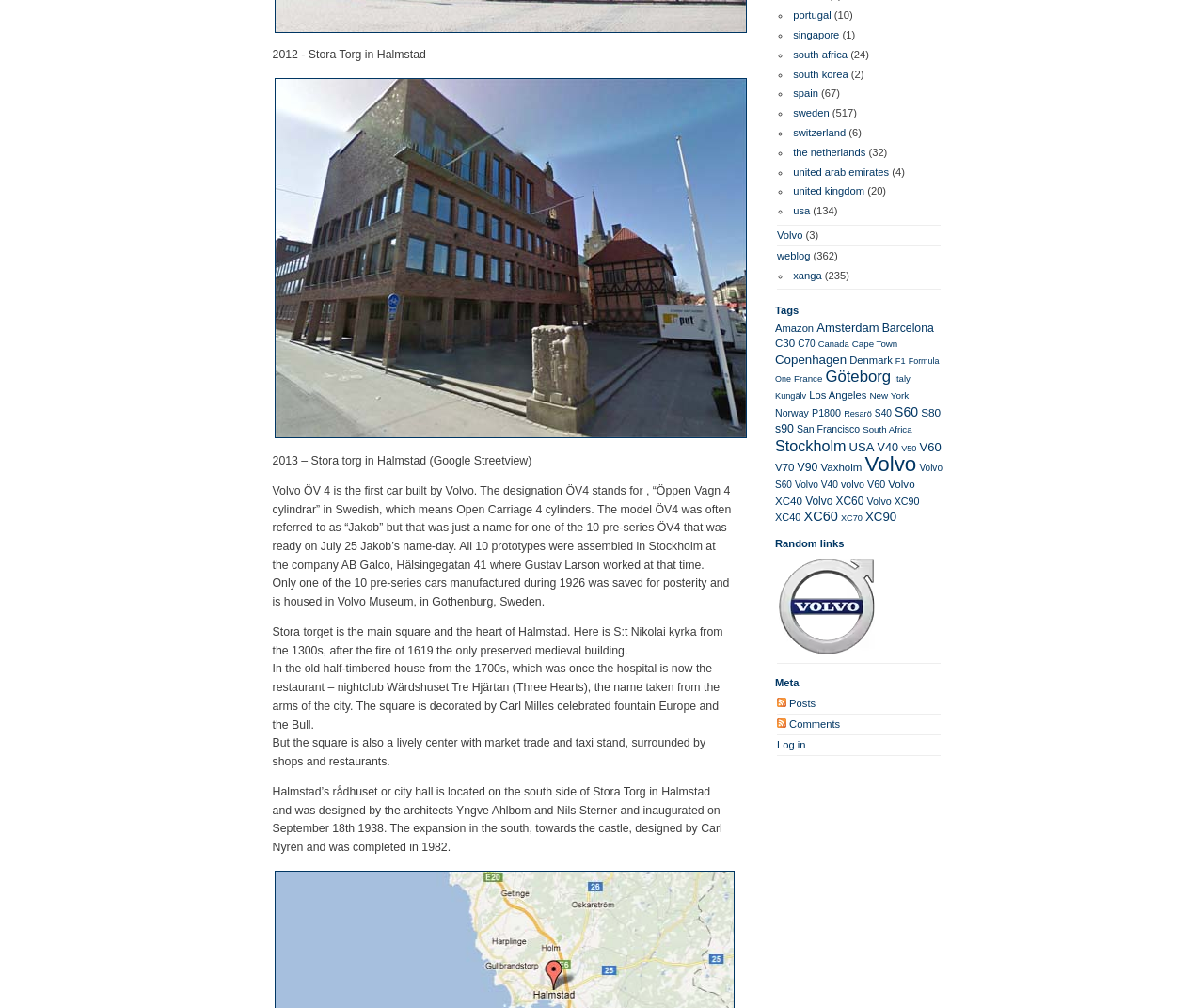Determine the bounding box coordinates of the clickable element necessary to fulfill the instruction: "click on the link 'USA'". Provide the coordinates as four float numbers within the 0 to 1 range, i.e., [left, top, right, bottom].

[0.705, 0.437, 0.726, 0.451]